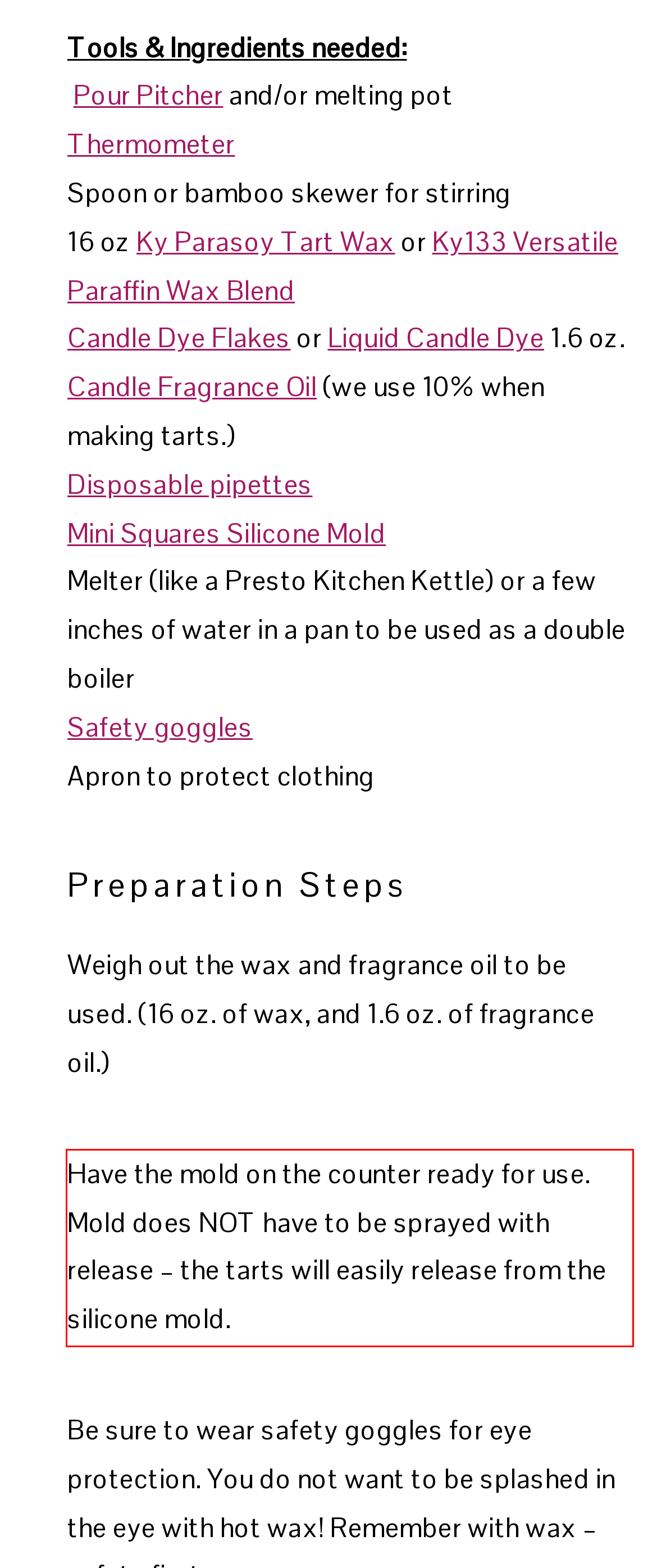From the provided screenshot, extract the text content that is enclosed within the red bounding box.

Have the mold on the counter ready for use. Mold does NOT have to be sprayed with release – the tarts will easily release from the silicone mold.